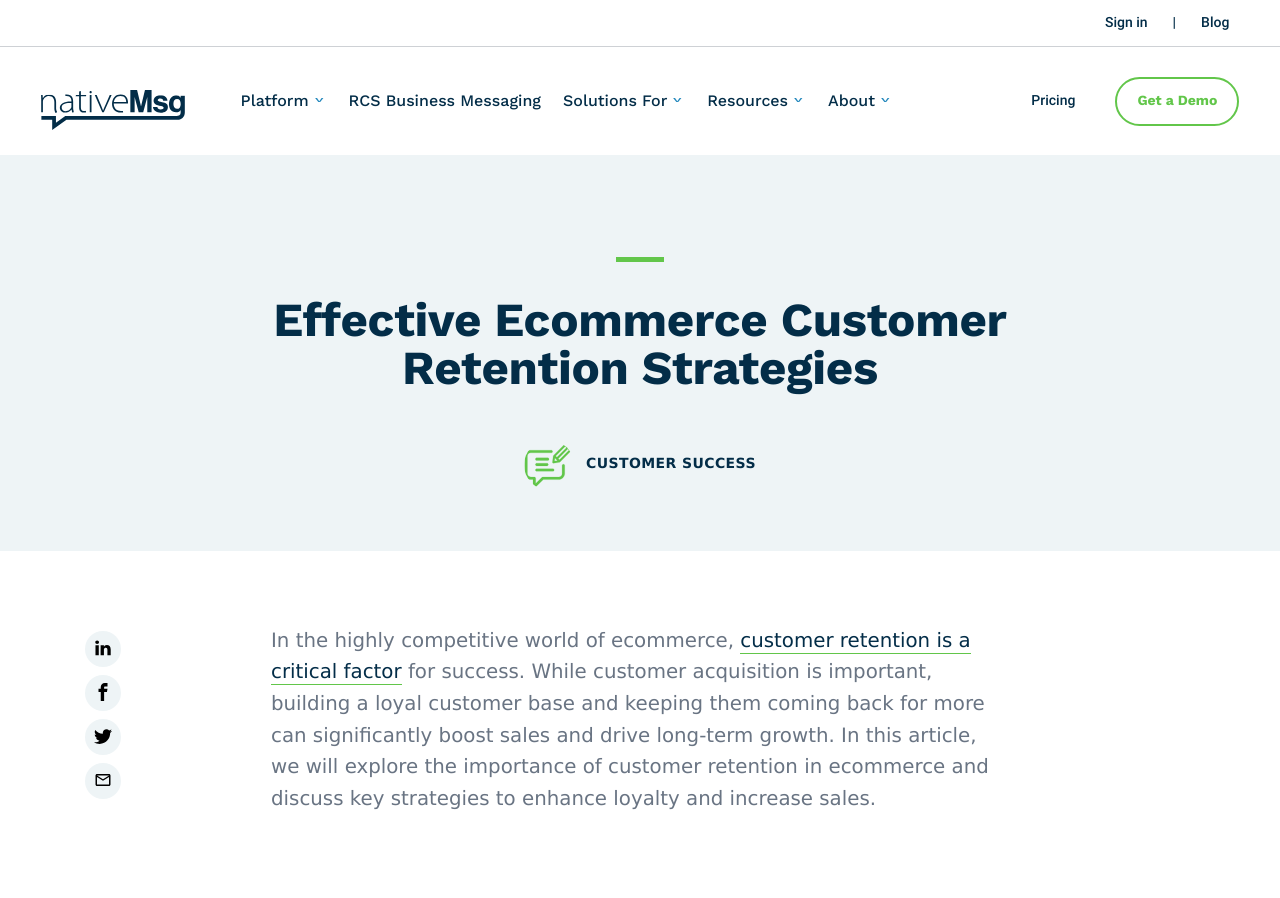Provide the bounding box coordinates of the HTML element described by the text: "Solutions For". The coordinates should be in the format [left, top, right, bottom] with values between 0 and 1.

[0.44, 0.072, 0.535, 0.153]